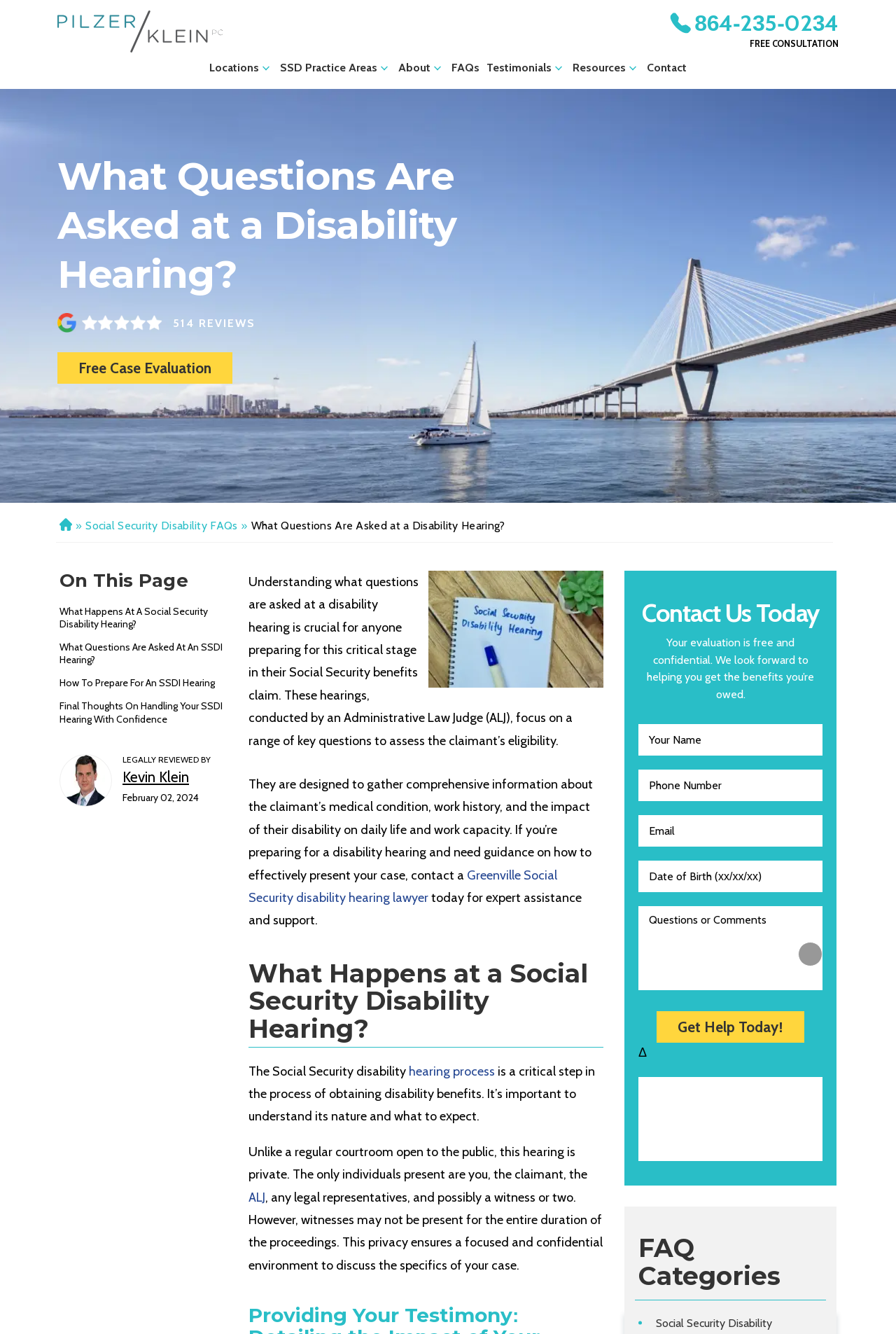Please find the bounding box coordinates of the section that needs to be clicked to achieve this instruction: "Click on 'FREE CONSULTATION'".

[0.837, 0.029, 0.936, 0.037]